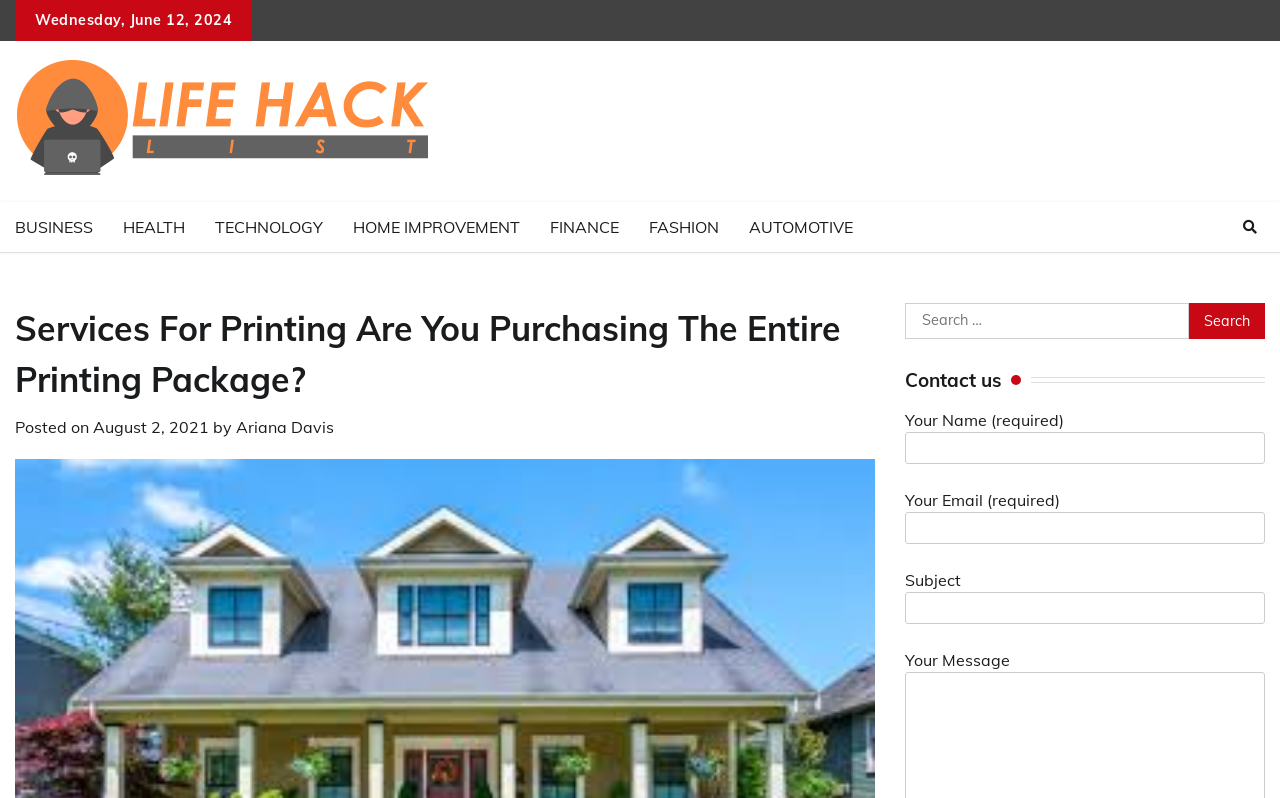Please give a short response to the question using one word or a phrase:
What is the date of the post?

August 2, 2021